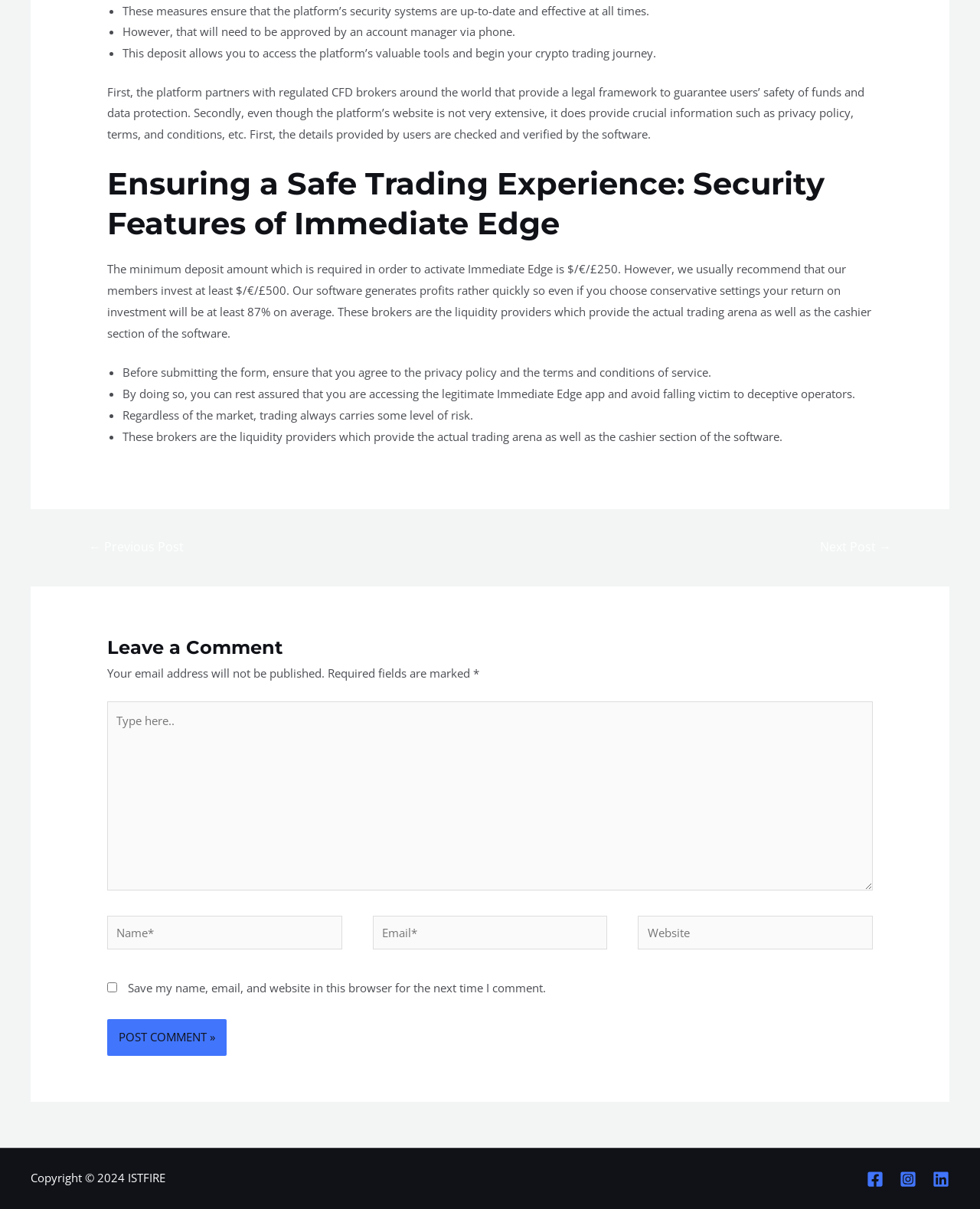Please specify the bounding box coordinates of the area that should be clicked to accomplish the following instruction: "Click the 'Facebook' link". The coordinates should consist of four float numbers between 0 and 1, i.e., [left, top, right, bottom].

[0.884, 0.968, 0.902, 0.982]